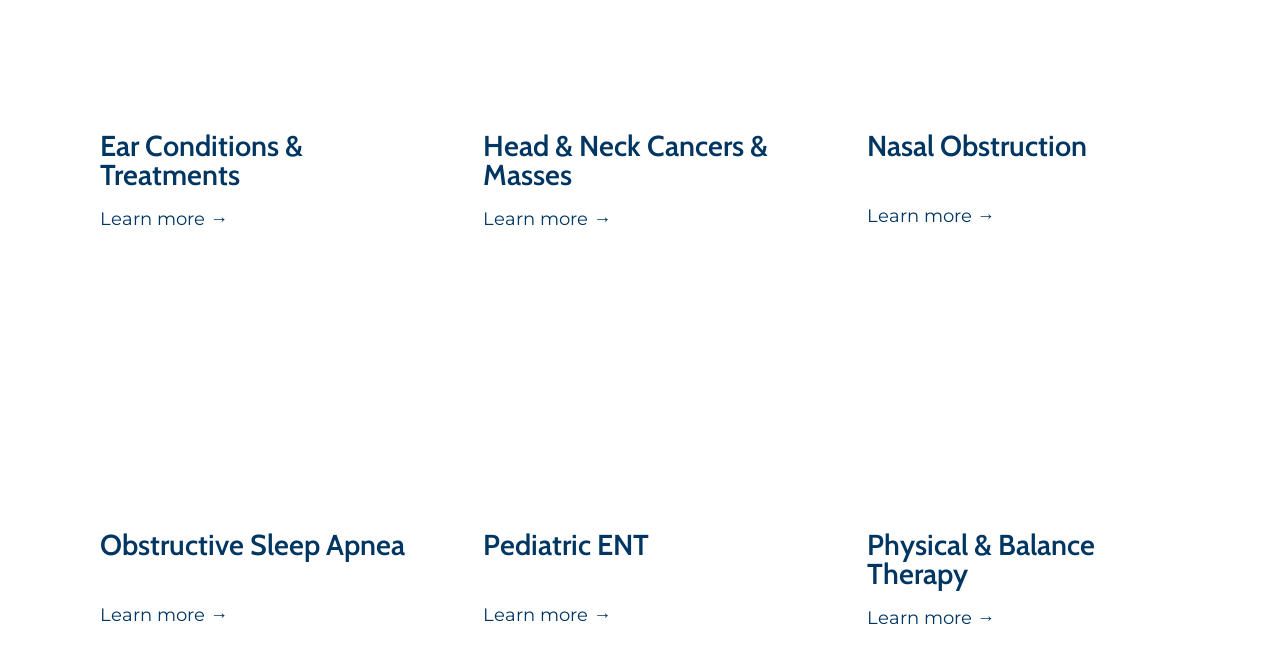From the given element description: "Official Jerry Robinson Website Launched", find the bounding box for the UI element. Provide the coordinates as four float numbers between 0 and 1, in the order [left, top, right, bottom].

None